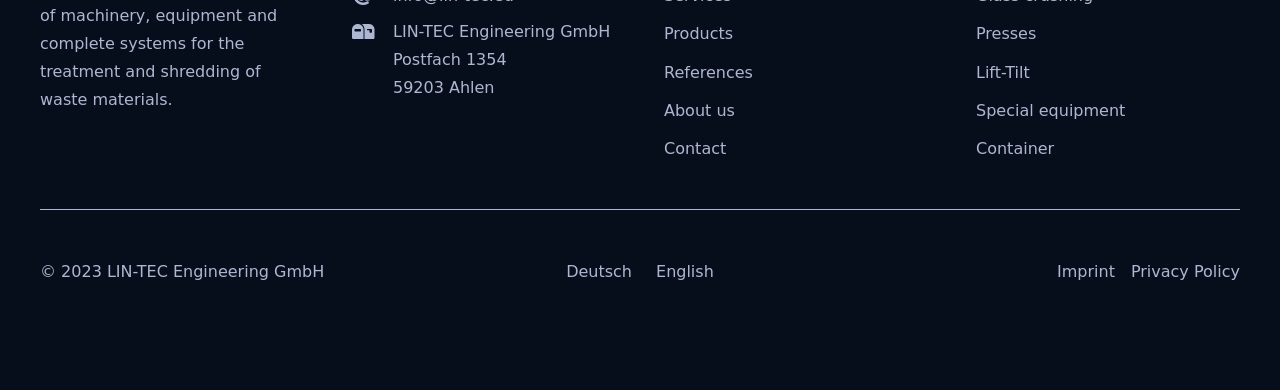Identify the bounding box coordinates necessary to click and complete the given instruction: "Read about the company".

[0.519, 0.259, 0.574, 0.307]